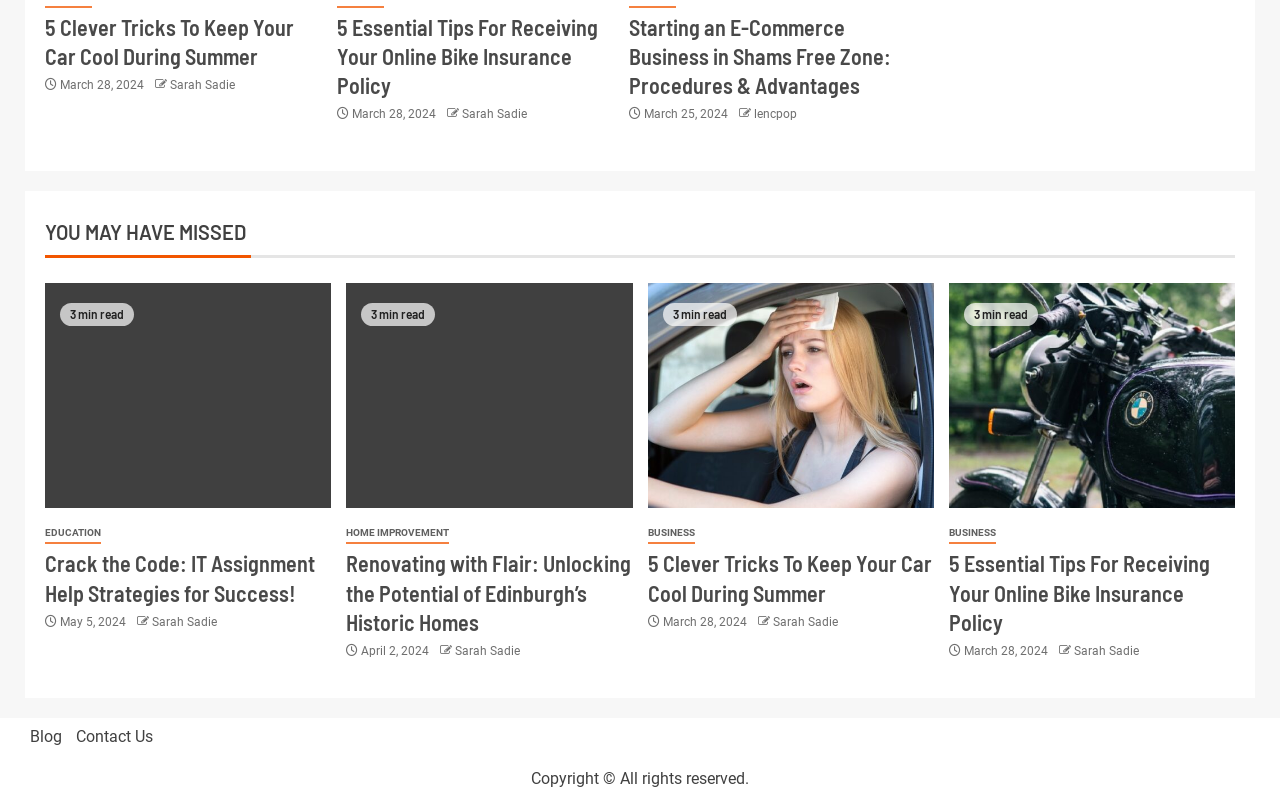Please reply to the following question with a single word or a short phrase:
What is the date of the article '5 Essential Tips For Receiving Your Online Bike Insurance Policy'?

March 28, 2024